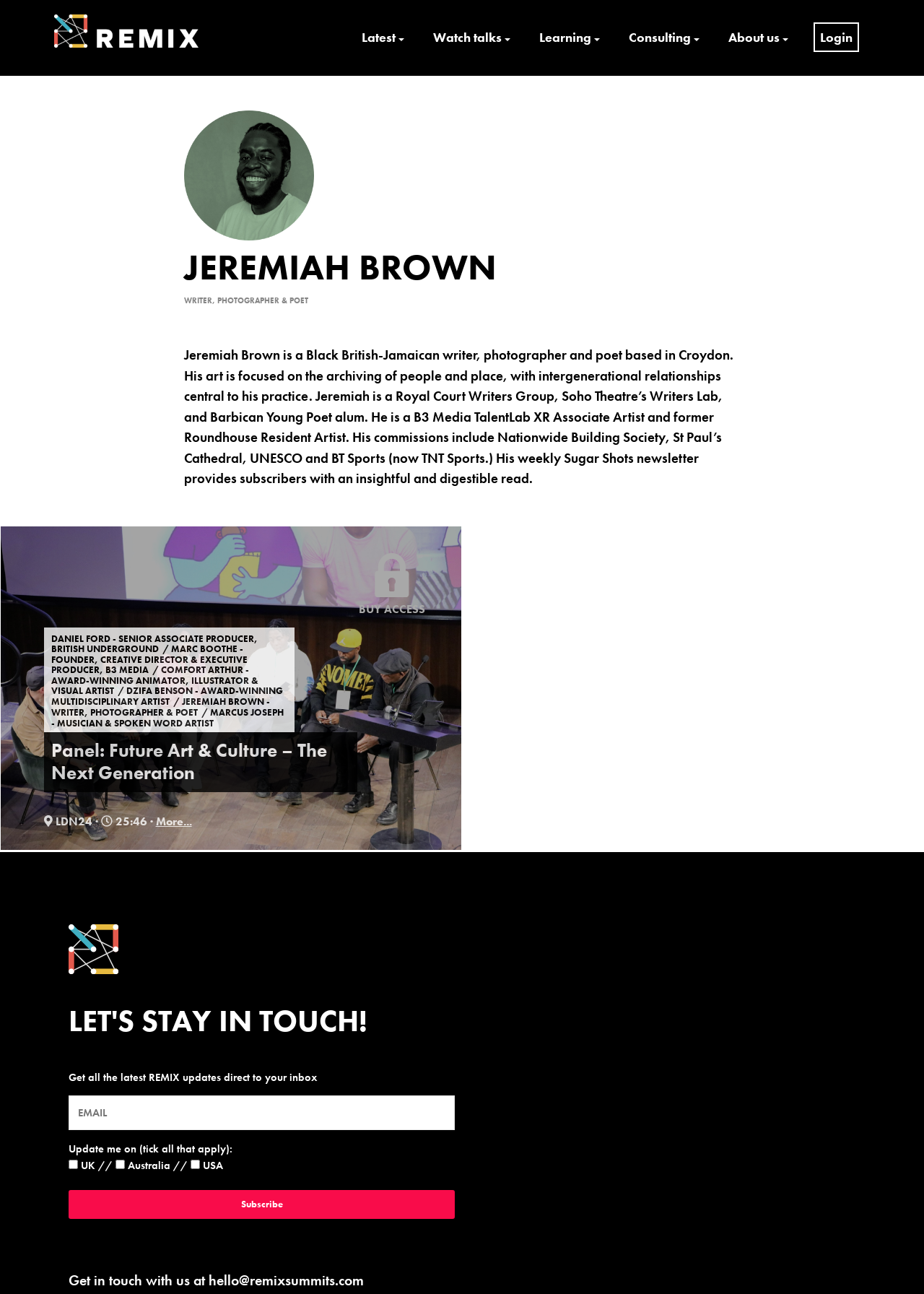Please provide a brief answer to the question using only one word or phrase: 
What is the email address to get in touch with REMIX?

hello@remixsummits.com